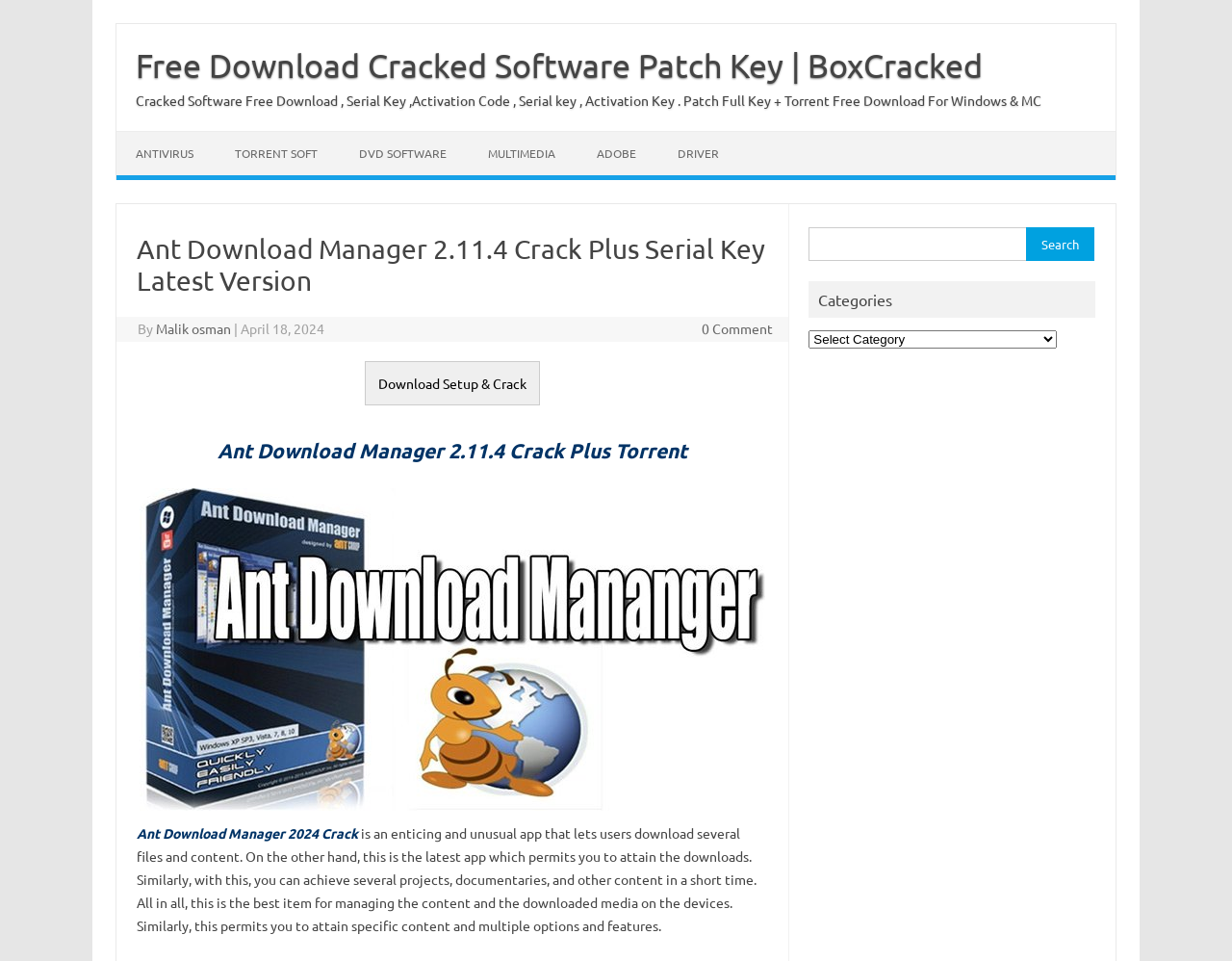Determine the bounding box coordinates of the region to click in order to accomplish the following instruction: "Read Ant Download Manager description". Provide the coordinates as four float numbers between 0 and 1, specifically [left, top, right, bottom].

[0.111, 0.858, 0.614, 0.972]